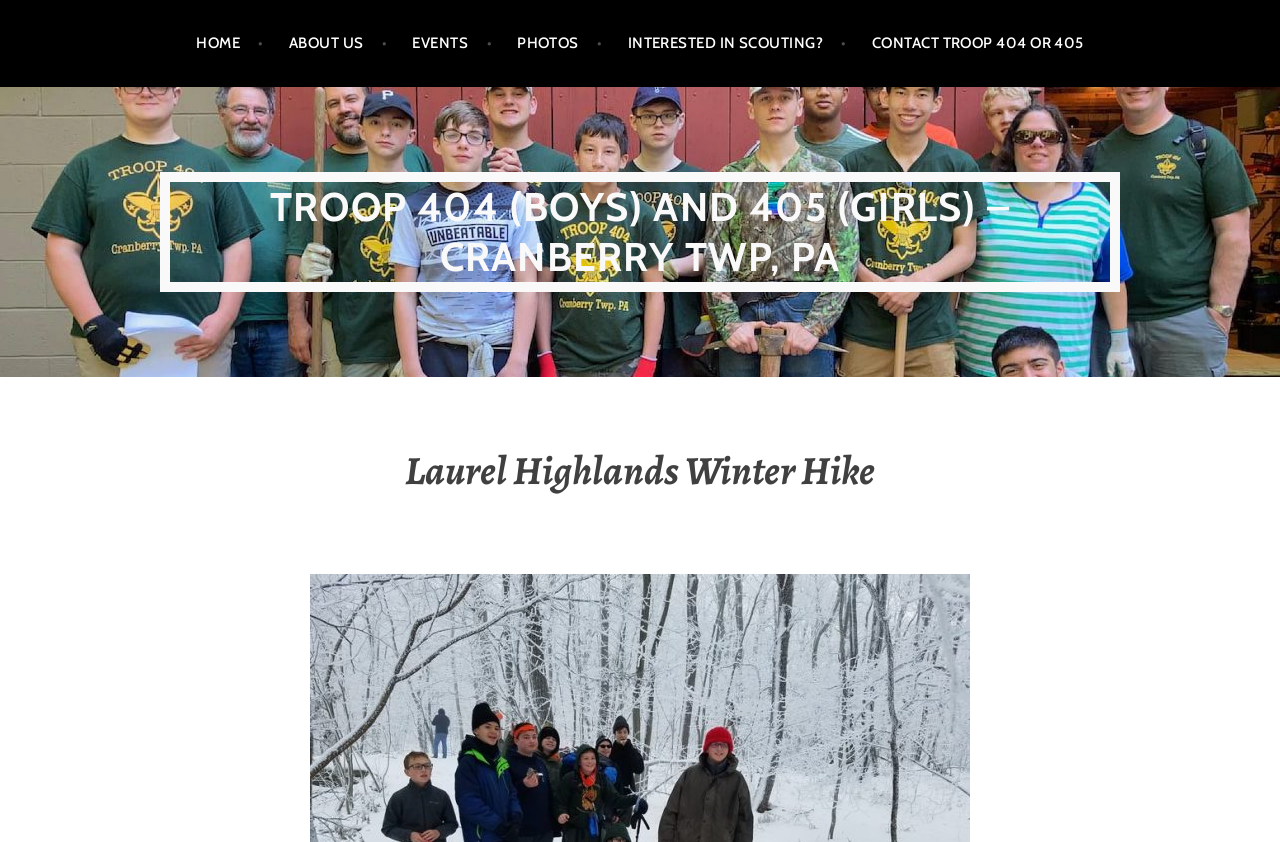How can someone contact Troop 404 or 405?
Please look at the screenshot and answer in one word or a short phrase.

Through the 'CONTACT TROOP 404 OR 405' link